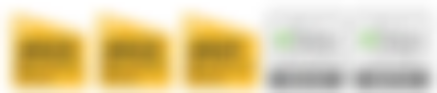Provide a comprehensive description of the image.

The image displays a collection of three golden folders arranged in a staggered position, symbolizing organization and the management of documents. To the right, there are two icons featuring green check marks, suggesting verification or approval of processes or tasks. Below these icons, the phrase "BOOK NOW" is prominently displayed in bold lettering, encouraging immediate action. This visual composition conveys a sense of readiness and efficiency, reinforcing a message related to planning, organization, and the steps to follow in a structured manner, particularly in the context of receiving quotes and preparing for upcoming services.